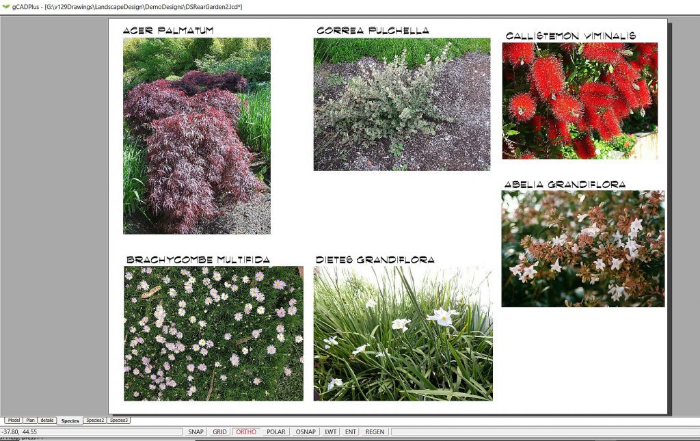How many plant species are labeled in the image?
Based on the visual information, provide a detailed and comprehensive answer.

The caption lists six plant species that are labeled in the image, including Acer palmatum, Correa pulchella, Callistemon viminalis, Abelia grandiflora, Brachycombe multifida, and Dietes grandiflora.